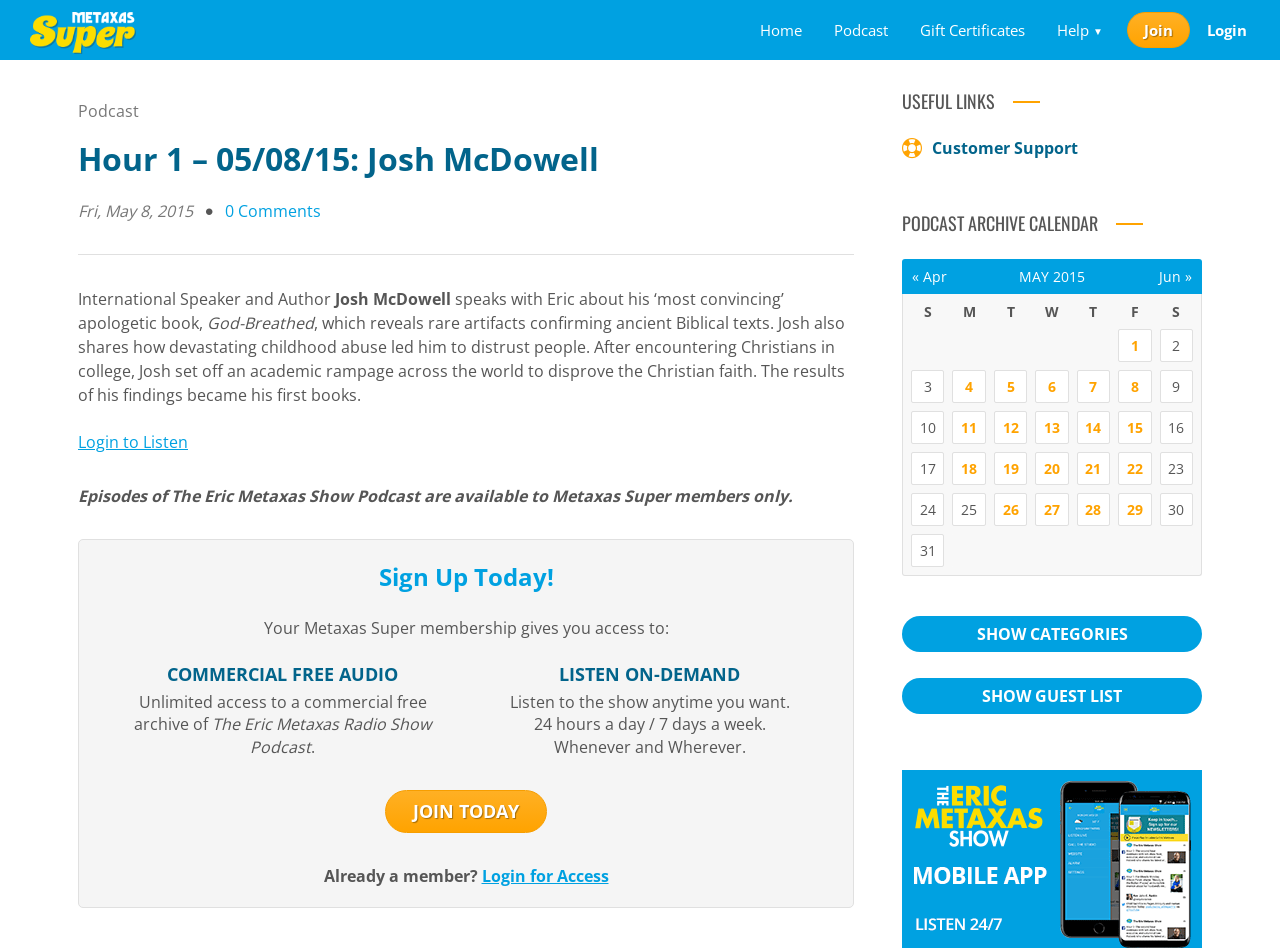Determine the bounding box coordinates of the UI element described by: "Subscribe to Newsletter".

None